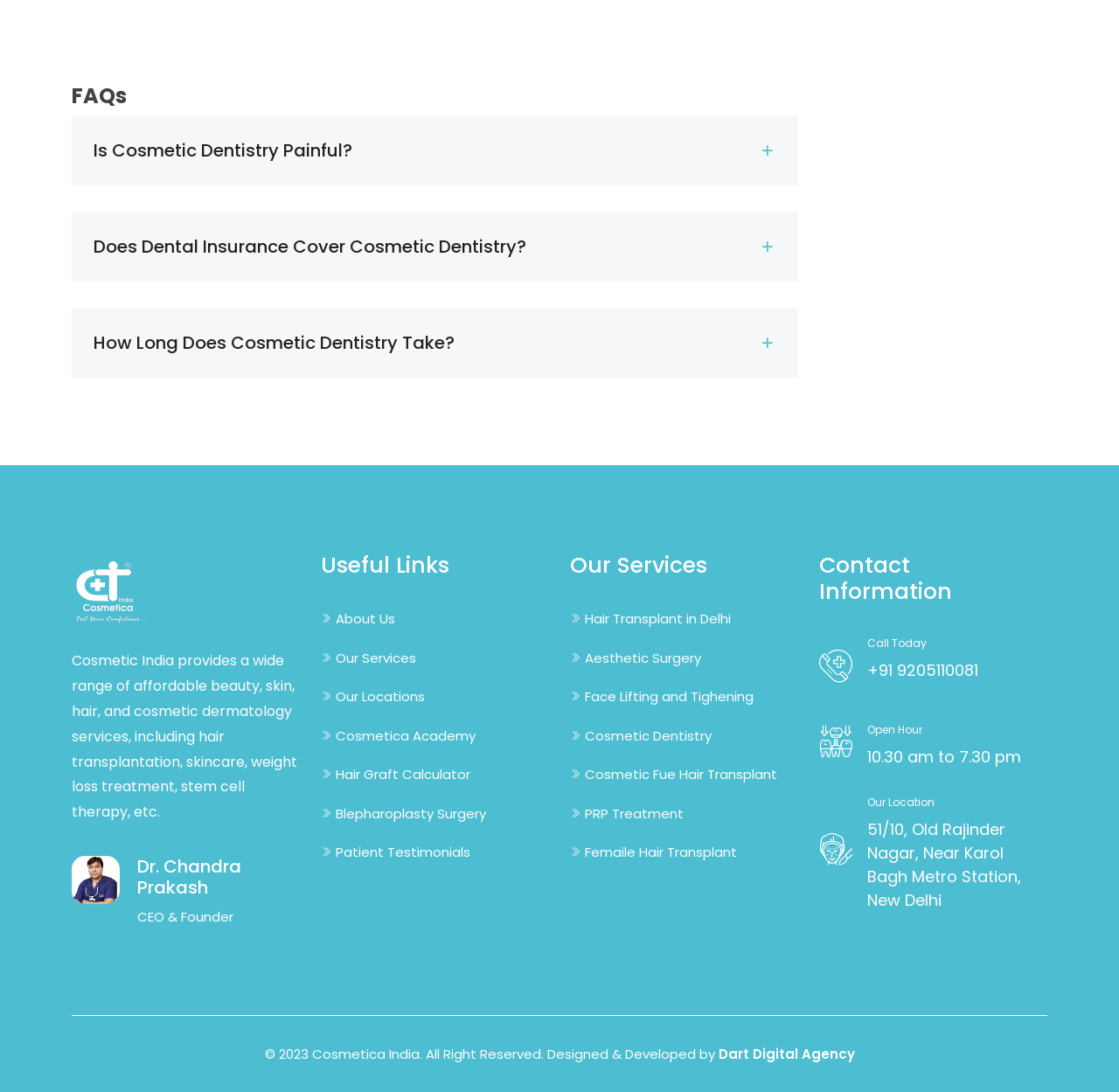Identify the bounding box for the element characterized by the following description: "Dart Digital Agency".

[0.642, 0.954, 0.764, 0.976]